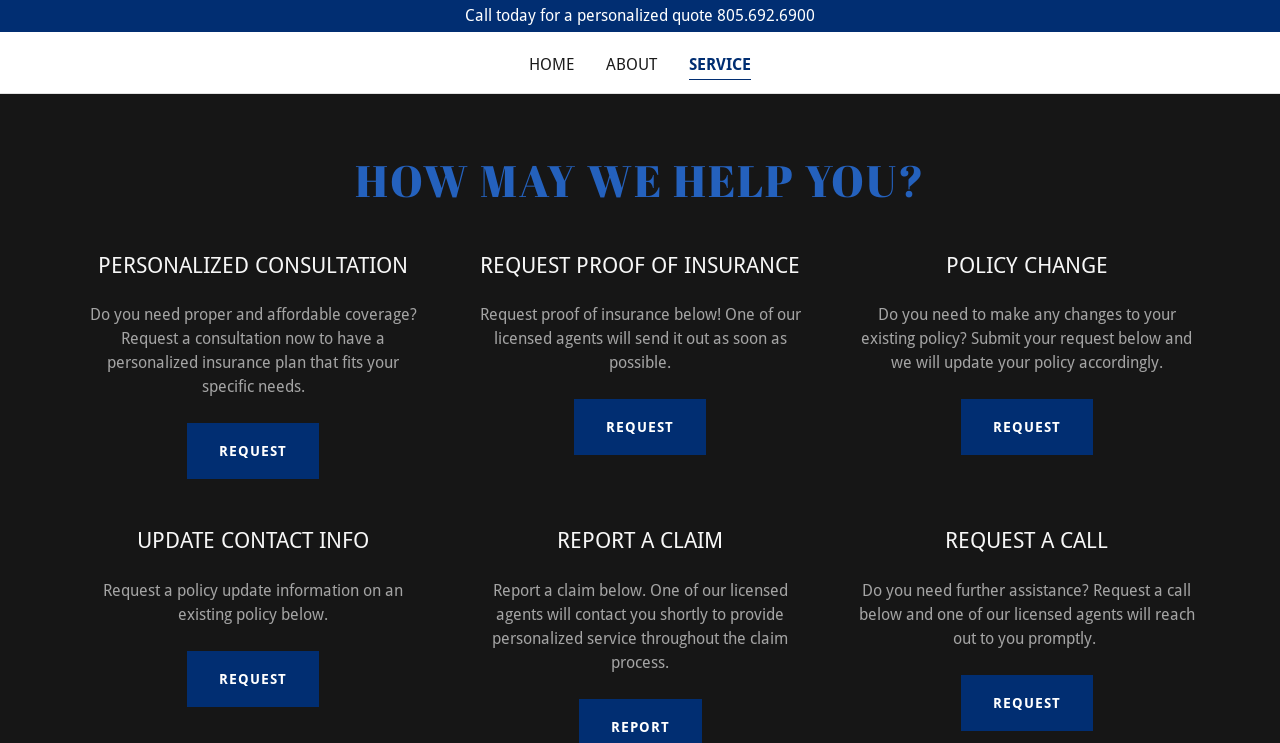What is the phone number for a personalized quote? Based on the image, give a response in one word or a short phrase.

805.692.6900